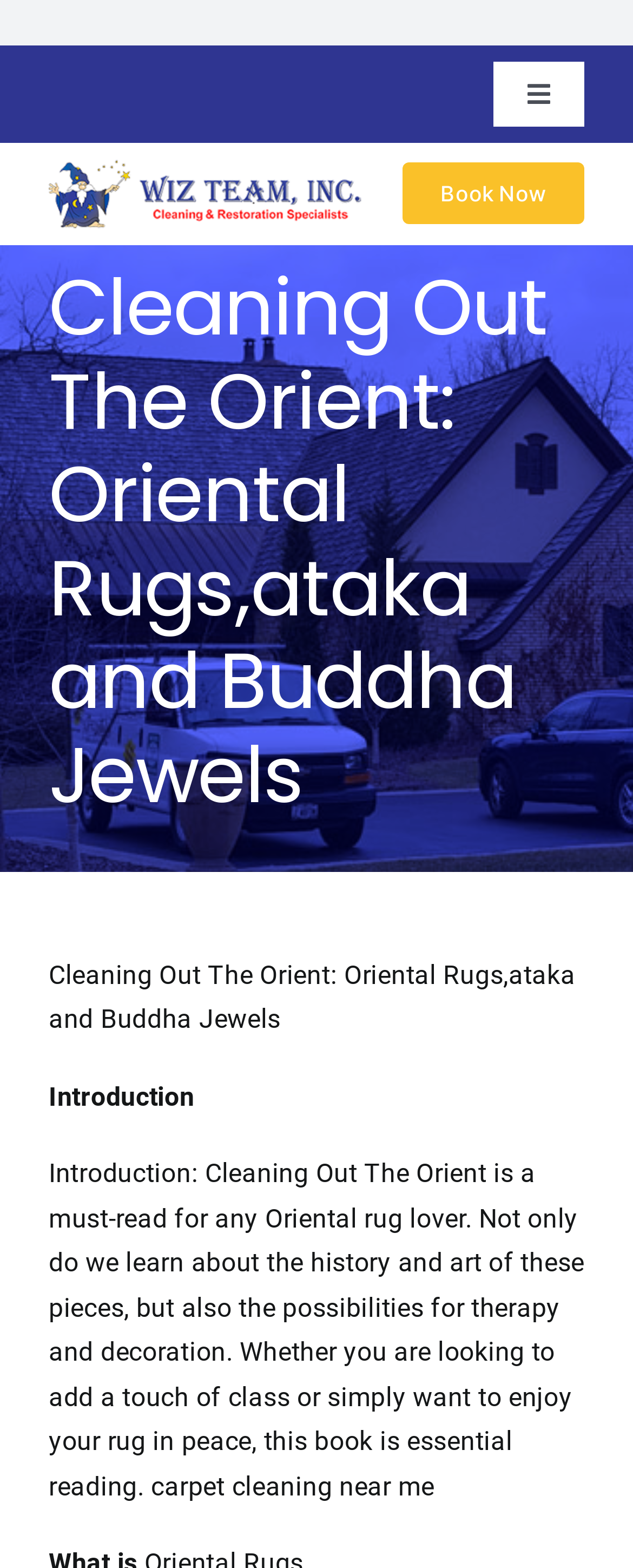What is the purpose of the 'Book Now' button?
Make sure to answer the question with a detailed and comprehensive explanation.

The 'Book Now' button is likely used to book a service related to Oriental Rugs, such as cleaning or restoration, as it is prominently displayed on the webpage.